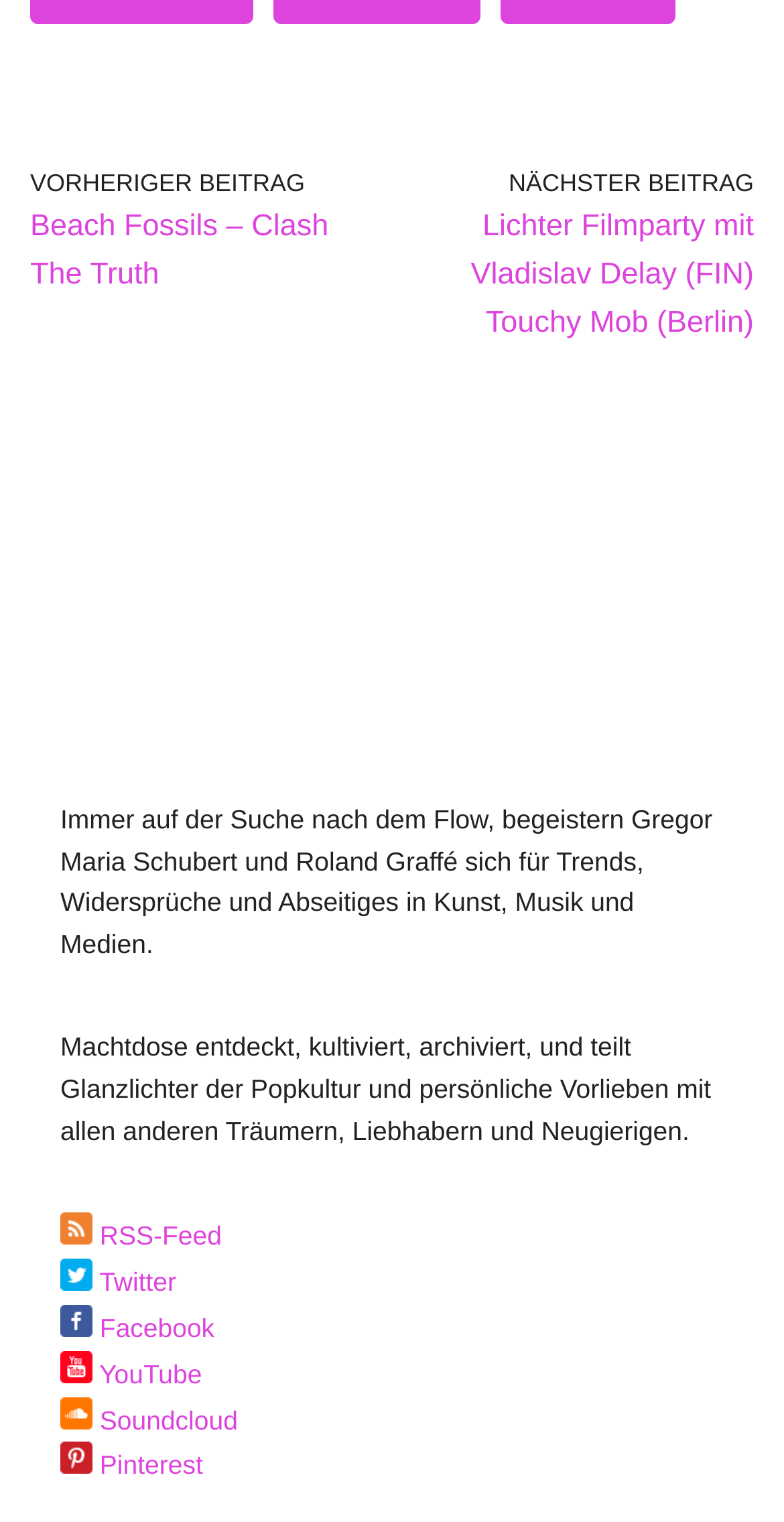Using a single word or phrase, answer the following question: 
How many social media links are available?

5